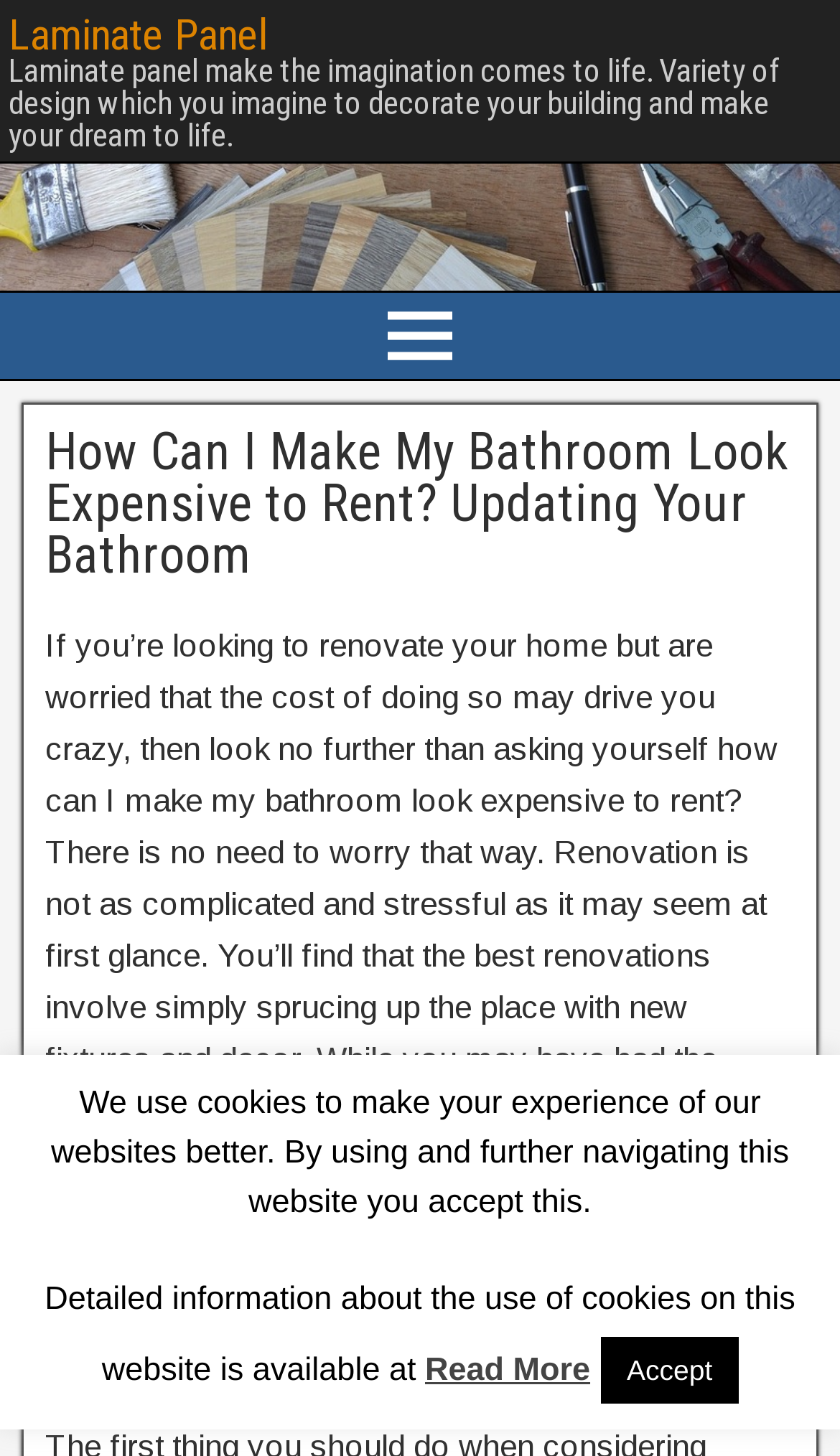Identify the bounding box for the UI element described as: "Accept". Ensure the coordinates are four float numbers between 0 and 1, formatted as [left, top, right, bottom].

[0.715, 0.918, 0.879, 0.964]